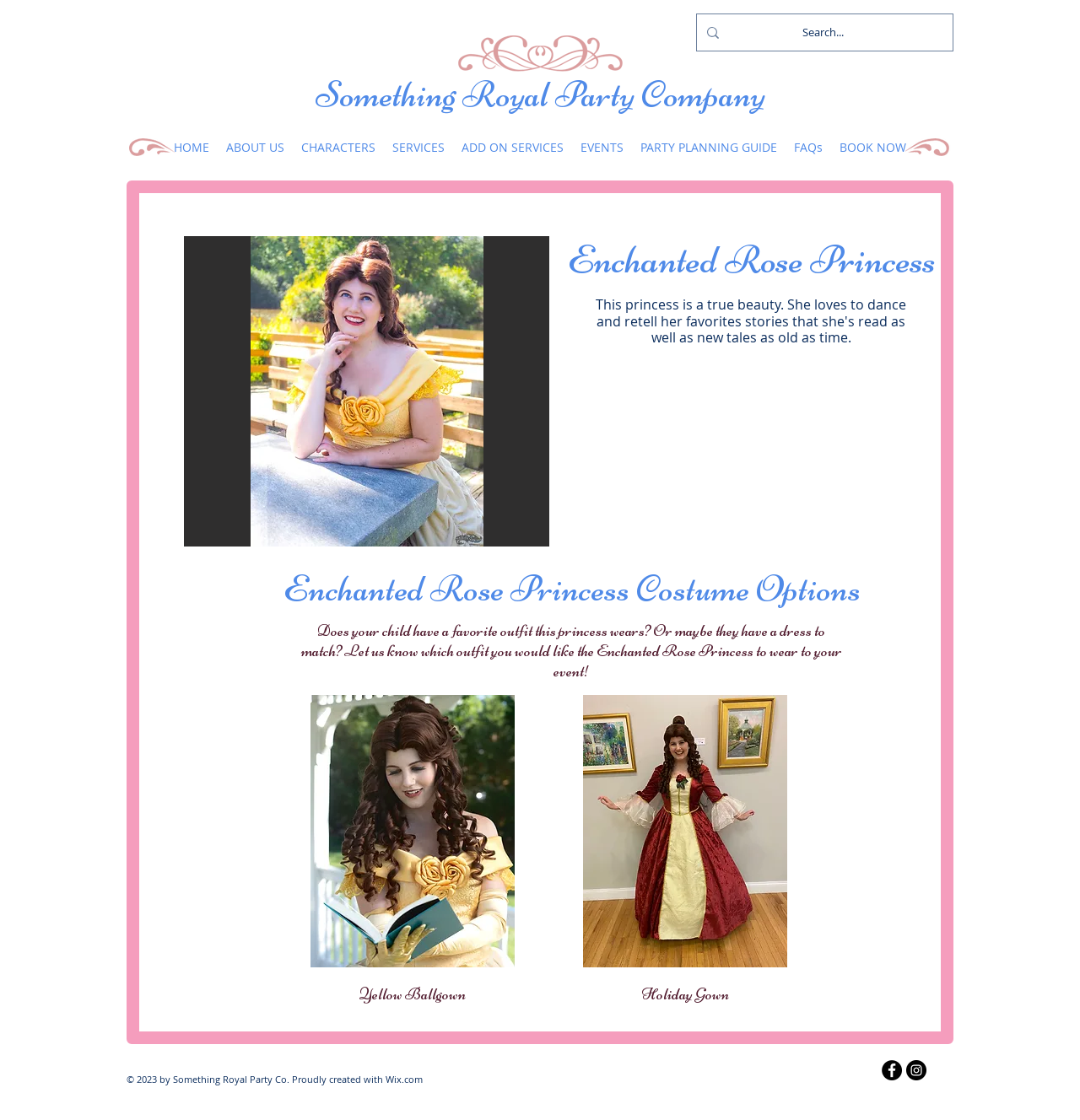Determine the bounding box coordinates of the section to be clicked to follow the instruction: "Search for something". The coordinates should be given as four float numbers between 0 and 1, formatted as [left, top, right, bottom].

[0.645, 0.013, 0.882, 0.045]